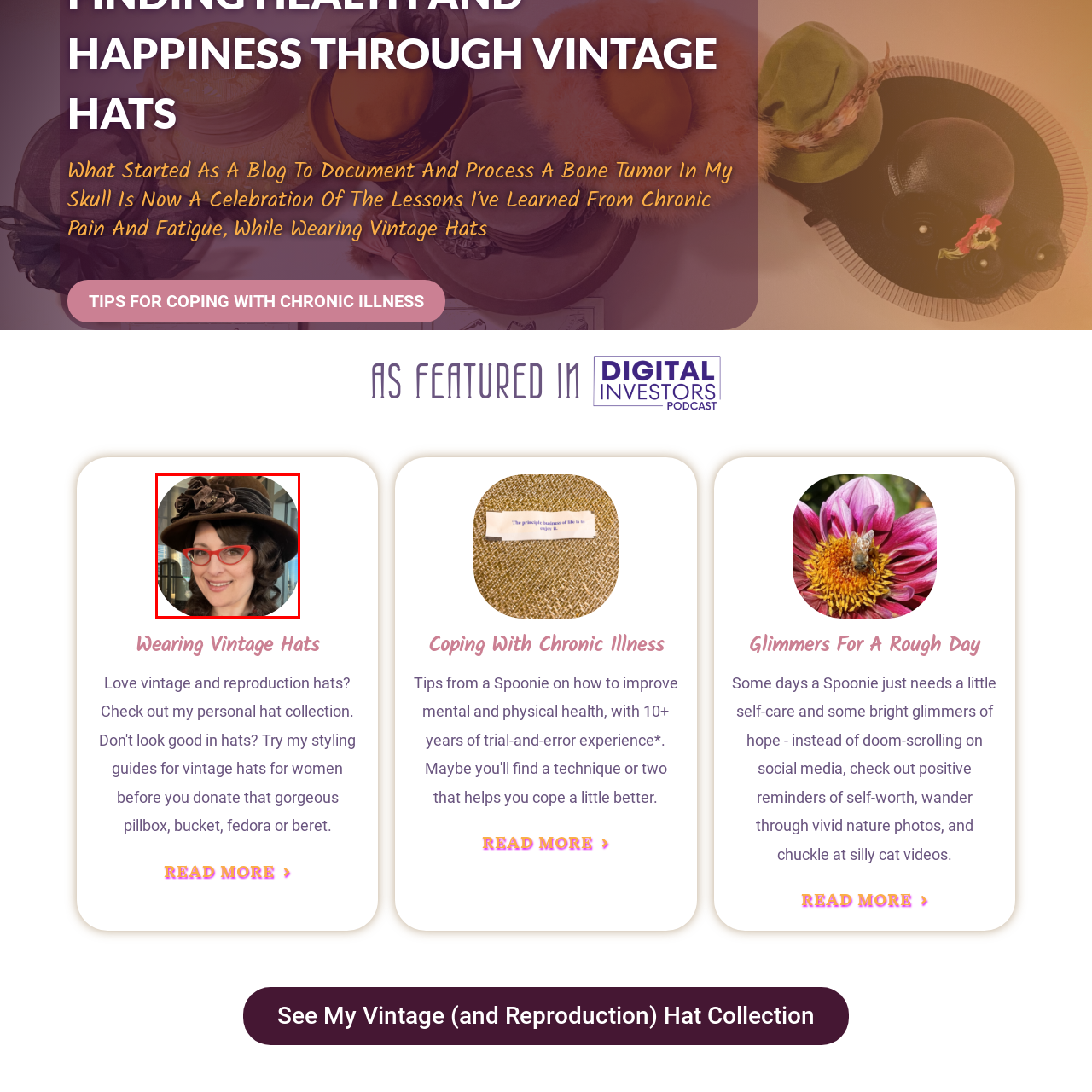Observe the content inside the red rectangle and respond to the question with one word or phrase: 
What is the theme associated with this image?

Wearing Vintage Hats